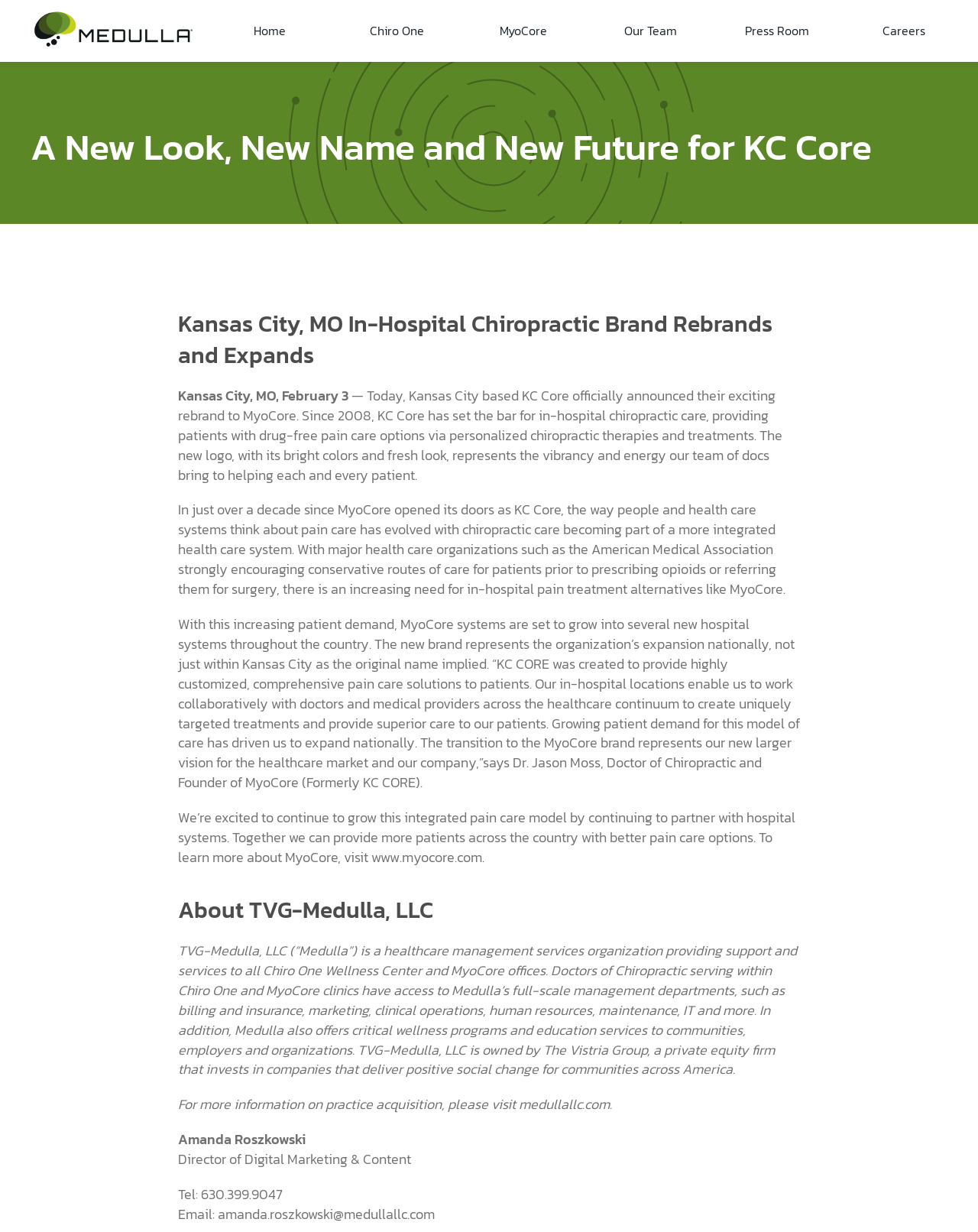Identify the bounding box coordinates of the part that should be clicked to carry out this instruction: "Contact Amanda Roszkowski via email".

[0.223, 0.977, 0.445, 0.994]